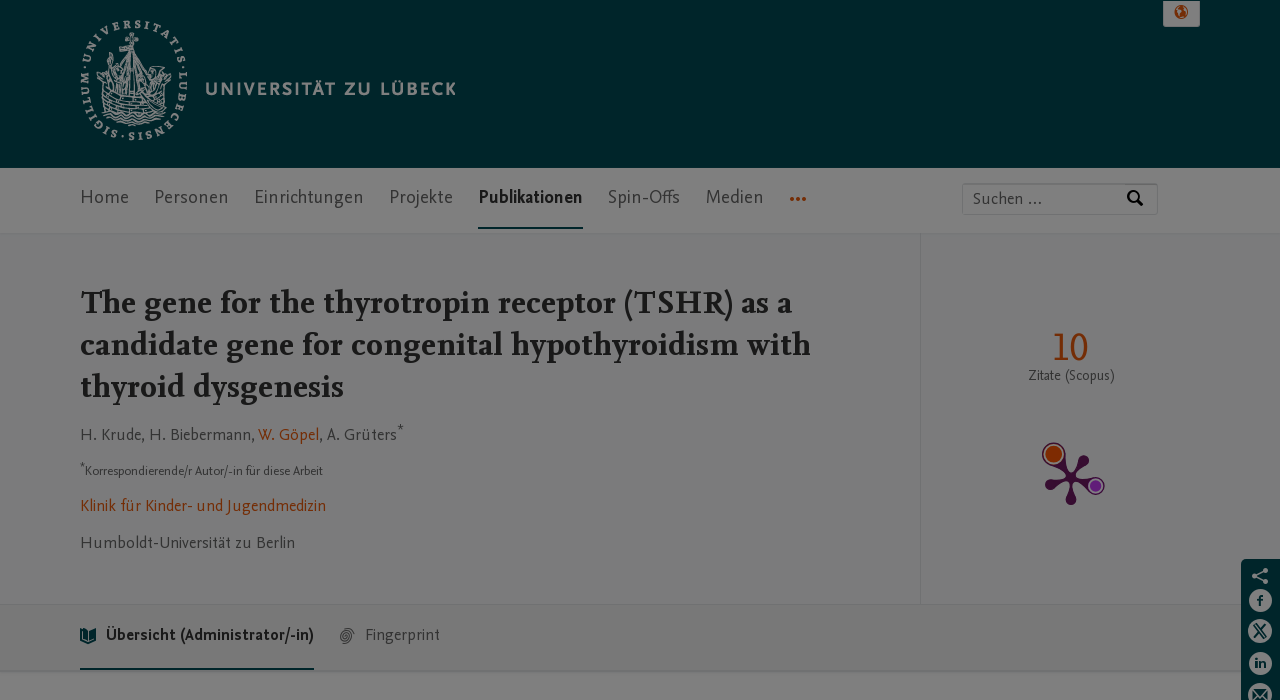What is the topic of the publication?
Please use the image to provide an in-depth answer to the question.

I found the answer by looking at the heading 'The gene for the thyrotropin receptor (TSHR) as a candidate gene for congenital hypothyroidism with thyroid dysgenesis', which suggests that the publication is about the topic of congenital hypothyroidism with thyroid dysgenesis.